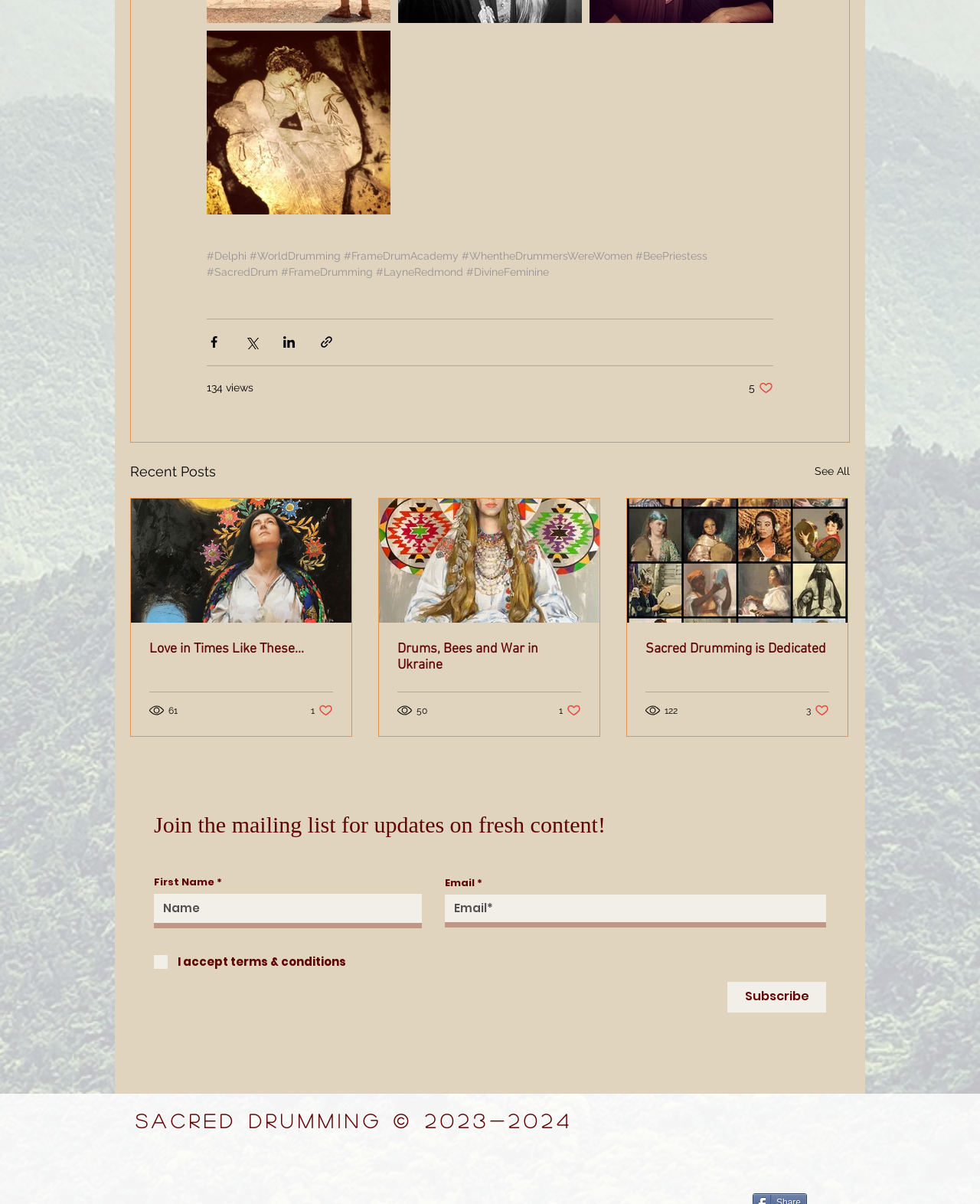Provide the bounding box coordinates of the section that needs to be clicked to accomplish the following instruction: "Subscribe to the mailing list."

[0.742, 0.815, 0.843, 0.841]